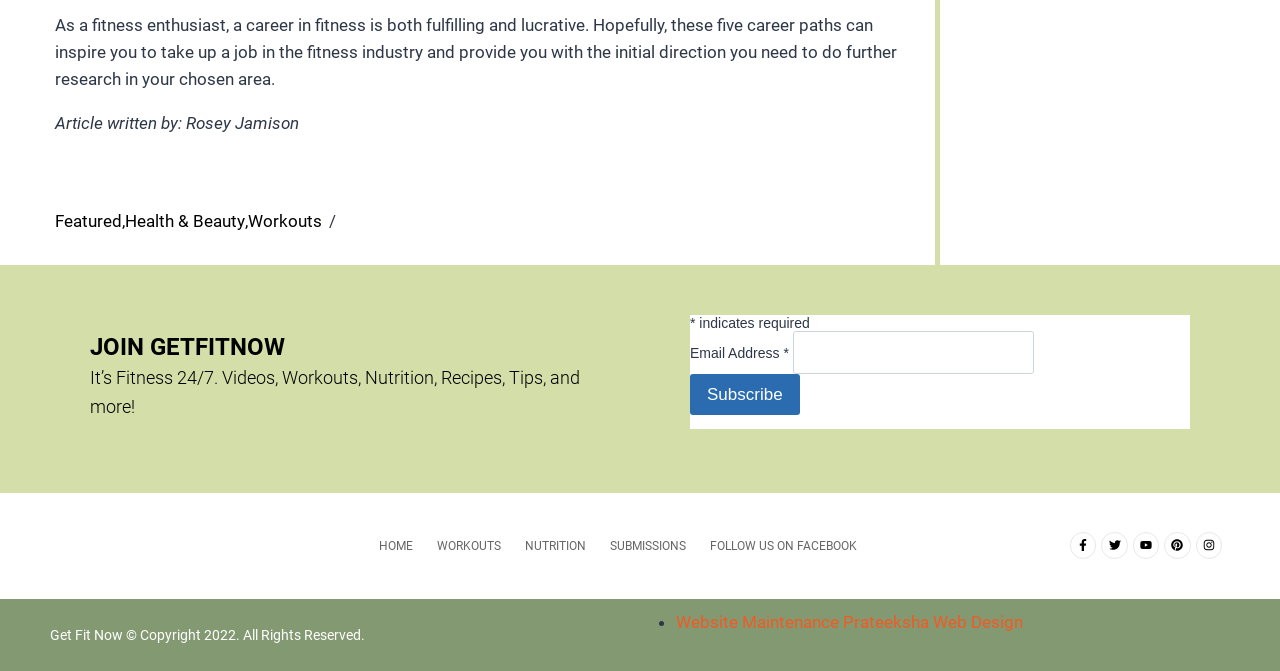What is the name of the website?
Look at the screenshot and give a one-word or phrase answer.

Get Fit Now